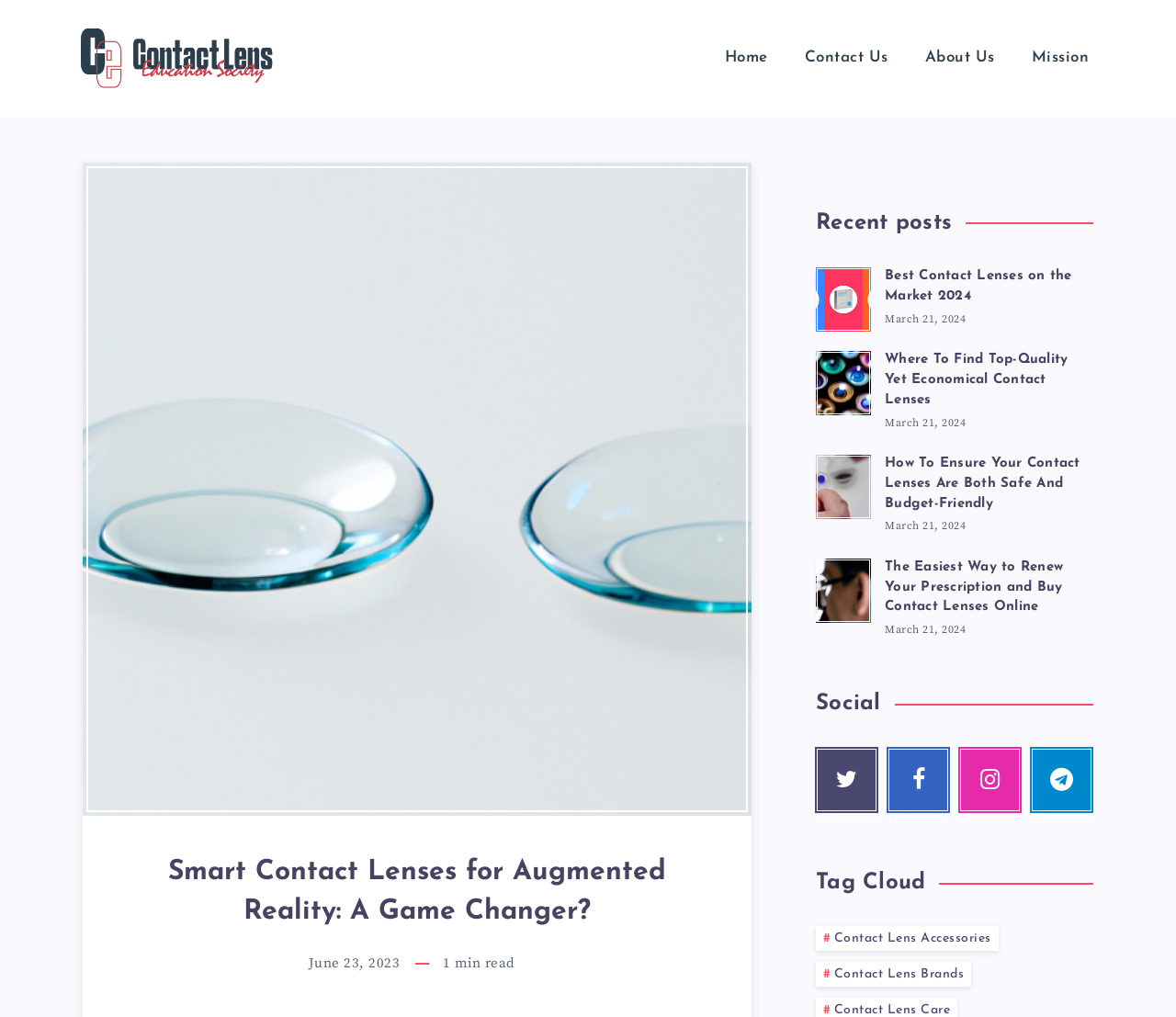Given the element description, predict the bounding box coordinates in the format (top-left x, top-left y, bottom-right x, bottom-right y), using floating point numbers between 0 and 1: Home

[0.6, 0.036, 0.668, 0.078]